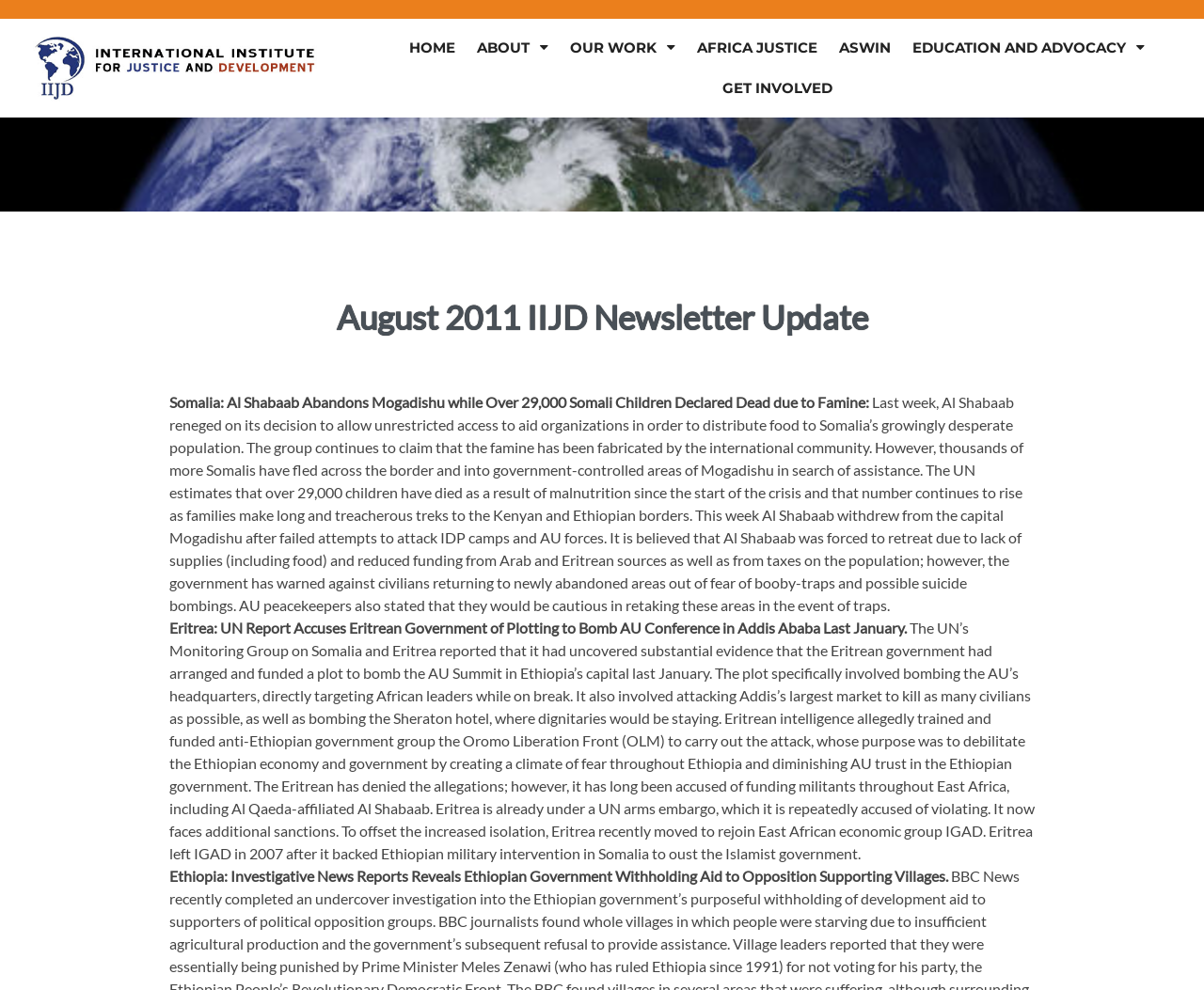Generate a comprehensive description of the contents of the webpage.

The webpage appears to be a newsletter update from the International Institute for Justice and Development (IIJD) for August 2011. At the top left corner, there is a link to "iijd1" accompanied by an image. 

On the top navigation bar, there are several links, including "HOME", "ABOUT", "OUR WORK", "AFRICA JUSTICE", "ASWIN", "EDUCATION AND ADVOCACY", and "GET INVOLVED", which are positioned from left to right.

Below the navigation bar, there is a title "August 2011 IIJD Newsletter Update". 

The main content of the webpage is divided into three sections, each with a bold title. The first section is about Somalia, where Al Shabaab has abandoned Mogadishu, and over 29,000 Somali children have died due to famine. The article discusses the situation in Somalia, including the withdrawal of Al Shabaab from the capital and the warning from the government against civilians returning to newly abandoned areas.

The second section is about a UN report accusing the Eritrean government of plotting to bomb the AU Conference in Addis Ababa last January. The report alleges that the Eritrean government arranged and funded a plot to bomb the AU Summit, and Eritrea has denied the allegations.

The third section is about investigative news reports revealing that the Ethiopian government is withholding aid to opposition-supporting villages.